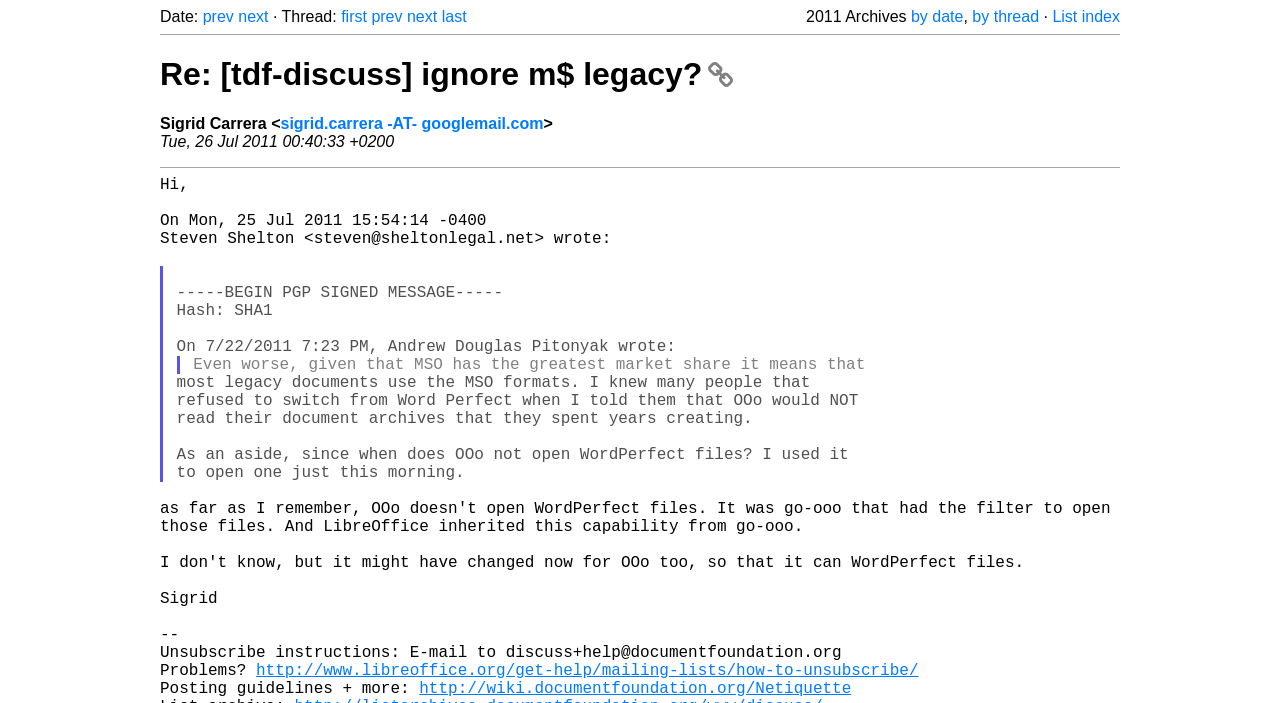Determine the title of the webpage and give its text content.

Re: [tdf-discuss] ignore m$ legacy?